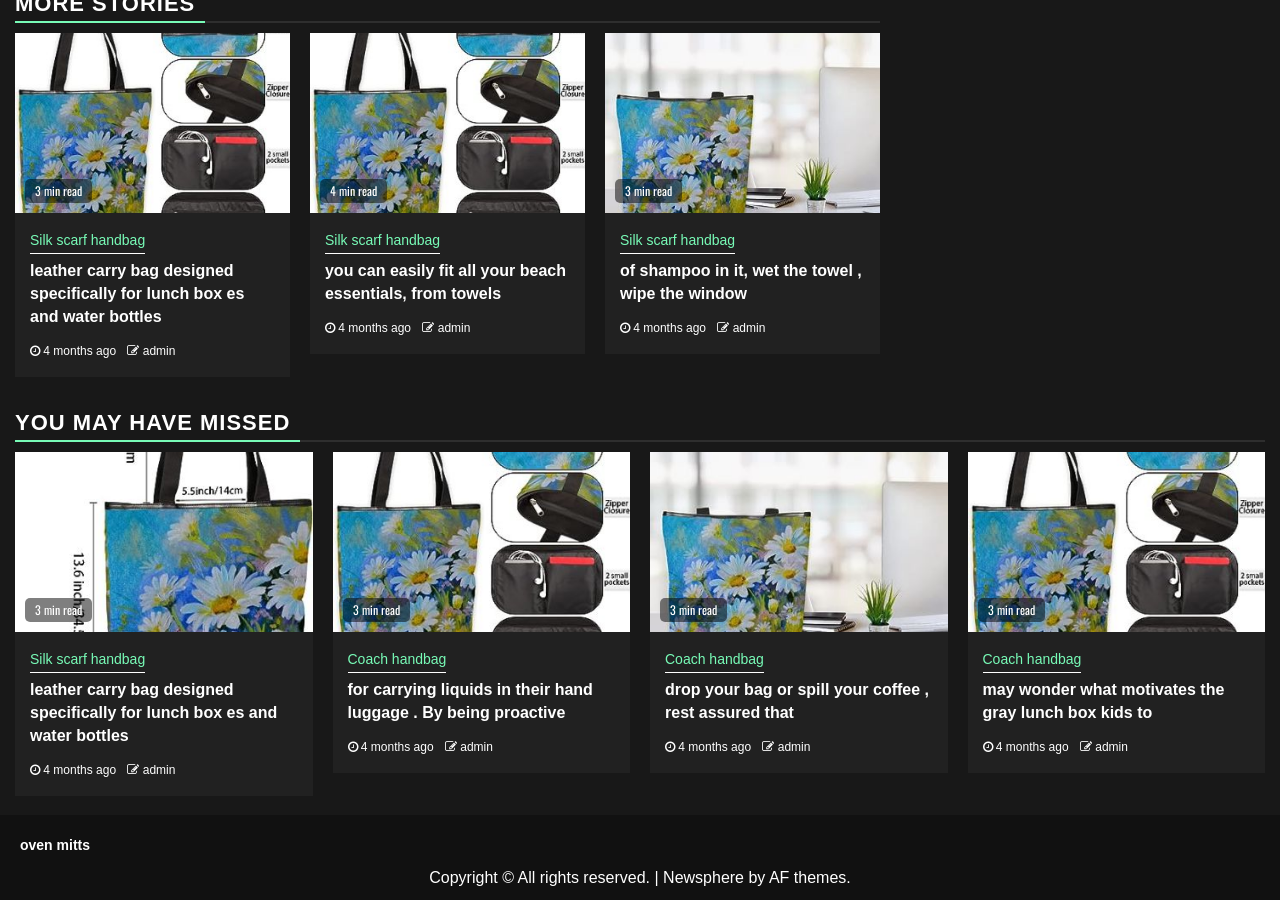Please locate the clickable area by providing the bounding box coordinates to follow this instruction: "Read the post about of shampoo in it, wet the towel, wipe the window".

[0.473, 0.037, 0.687, 0.237]